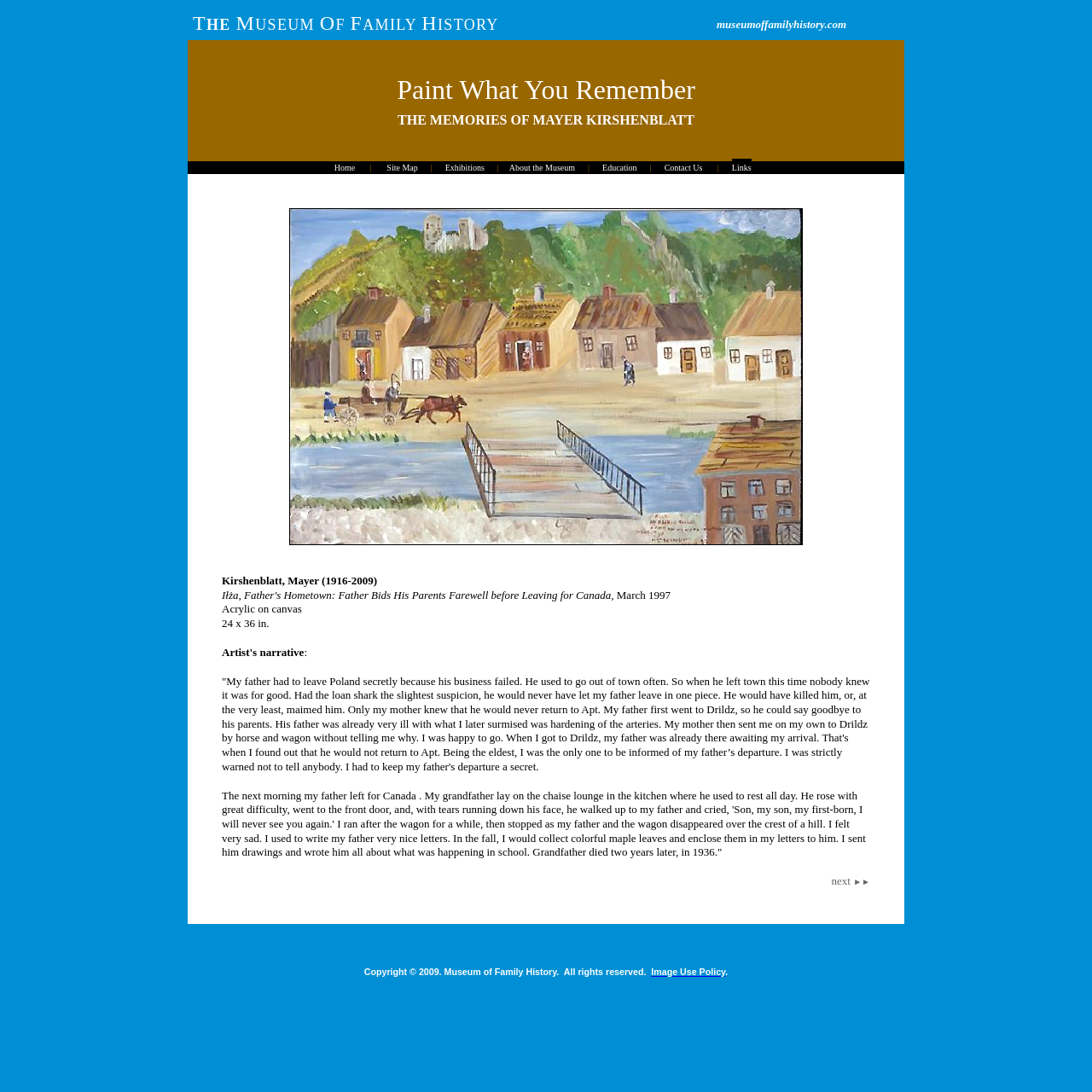Please specify the bounding box coordinates of the clickable region necessary for completing the following instruction: "go to next page". The coordinates must consist of four float numbers between 0 and 1, i.e., [left, top, right, bottom].

[0.761, 0.801, 0.779, 0.813]